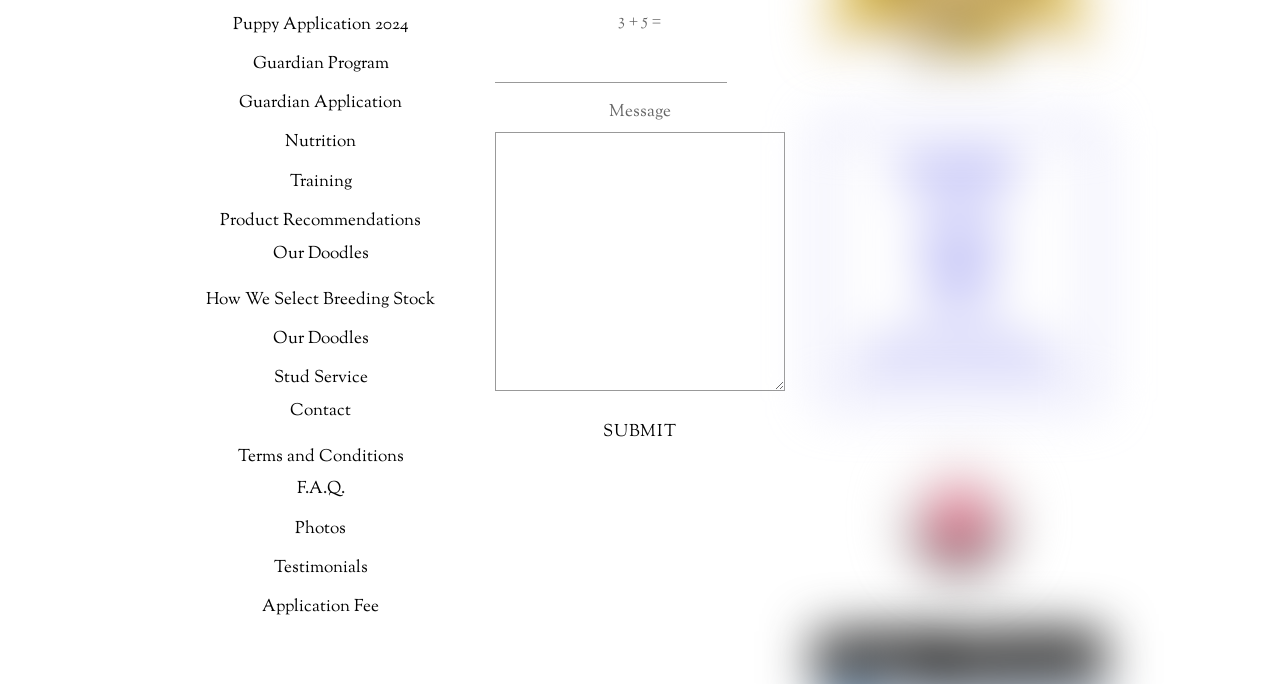Using the given element description, provide the bounding box coordinates (top-left x, top-left y, bottom-right x, bottom-right y) for the corresponding UI element in the screenshot: Submit

[0.452, 0.594, 0.548, 0.669]